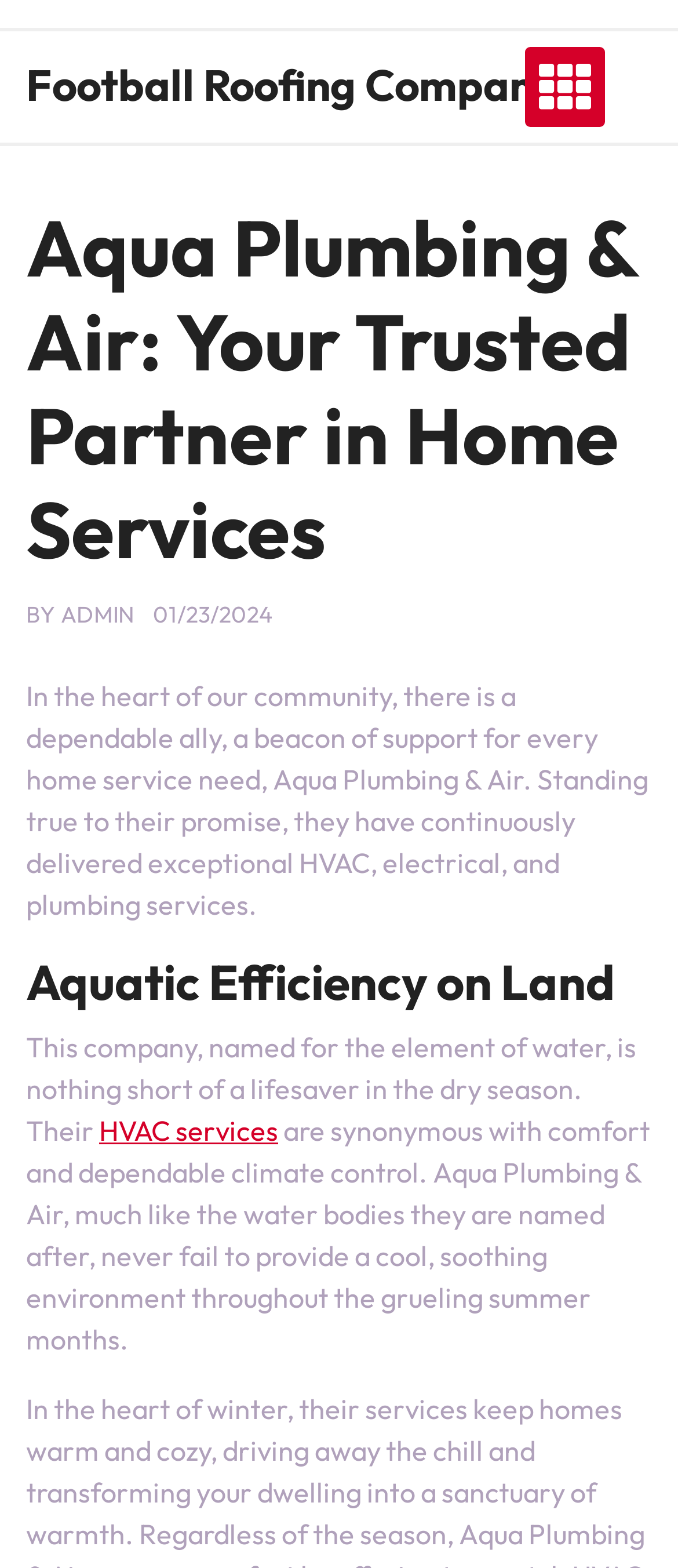Give a one-word or short-phrase answer to the following question: 
What is the name of the company?

Aqua Plumbing & Air